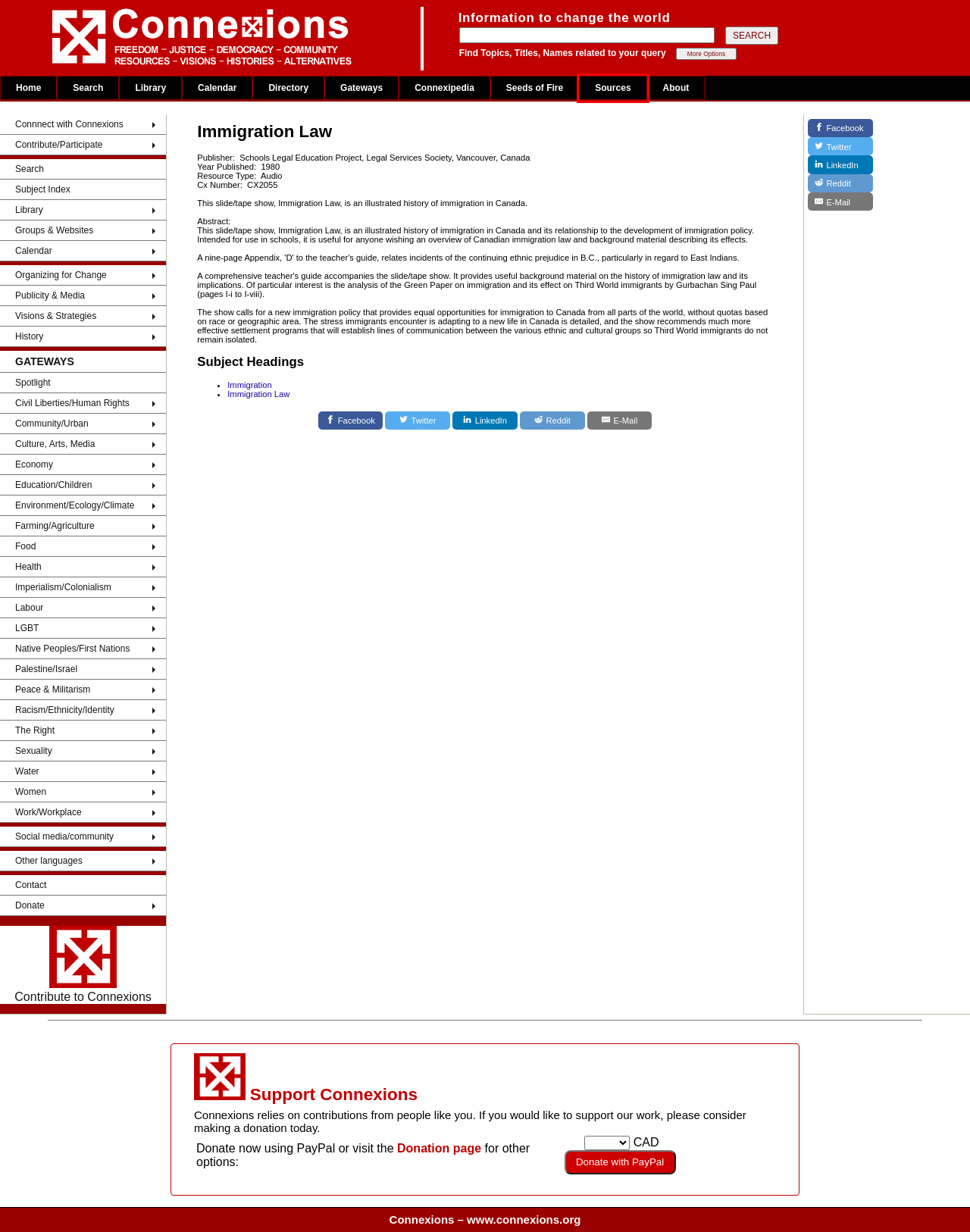Examine the screenshot of the webpage, which includes a red bounding box around an element. Choose the best matching webpage description for the page that will be displayed after clicking the element inside the red bounding box. Here are the candidates:
A. Health Sources
B. Education Sources
C. Search Sources
D. Sources News Releases 2020 - 2023
E. Sources for Journalists, Researchers, Writers
F. Sources Select Resources for Journalists Writers Researchers Editors Media Communicators
G. Powerful tools to get media coverage and publicity
H. Media Names & Numbers - Directory of Canada's print, broadcast and electronic media

E